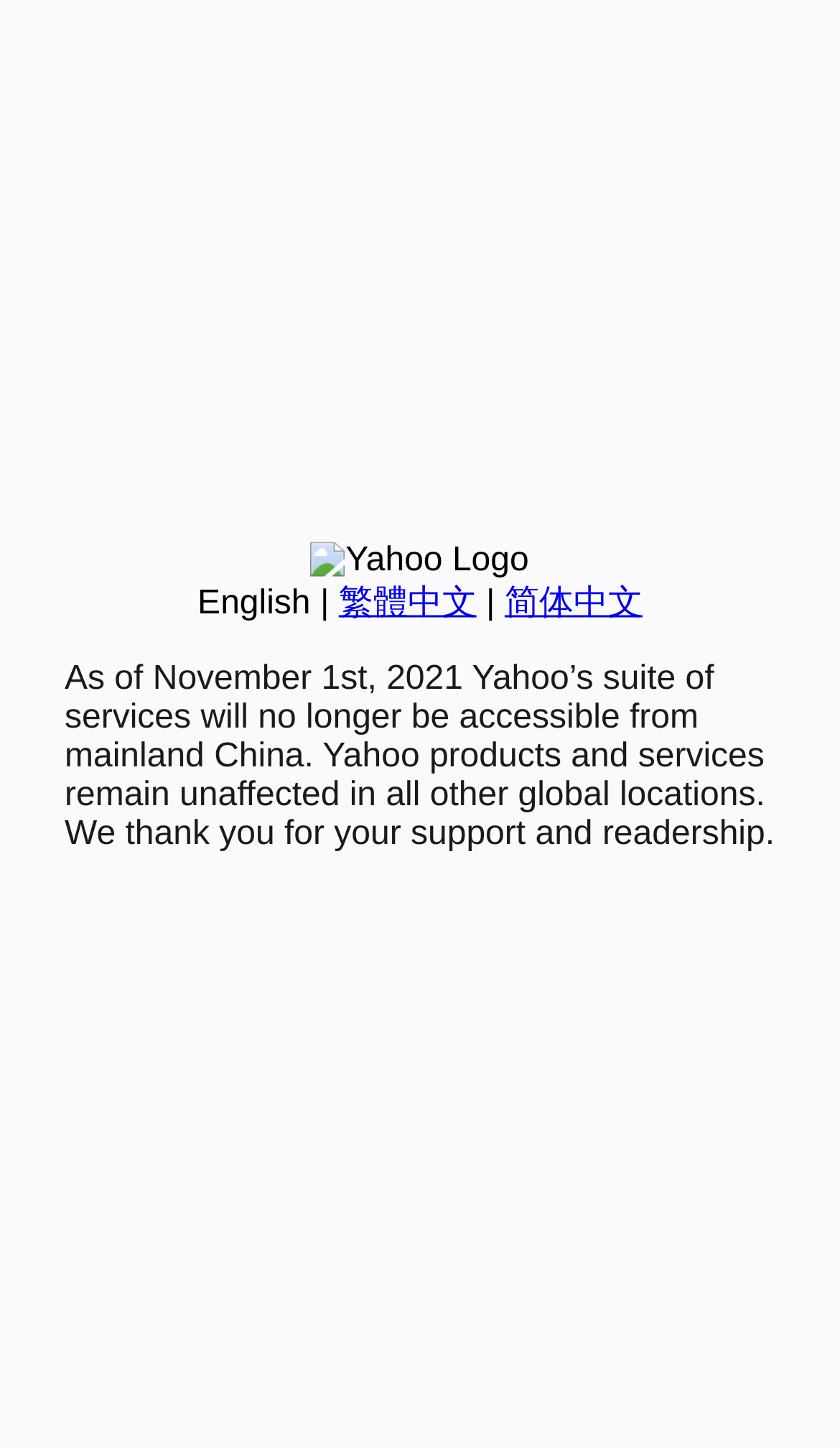Find the bounding box coordinates for the HTML element described as: "Pinit Kidkhunthod". The coordinates should consist of four float values between 0 and 1, i.e., [left, top, right, bottom].

None